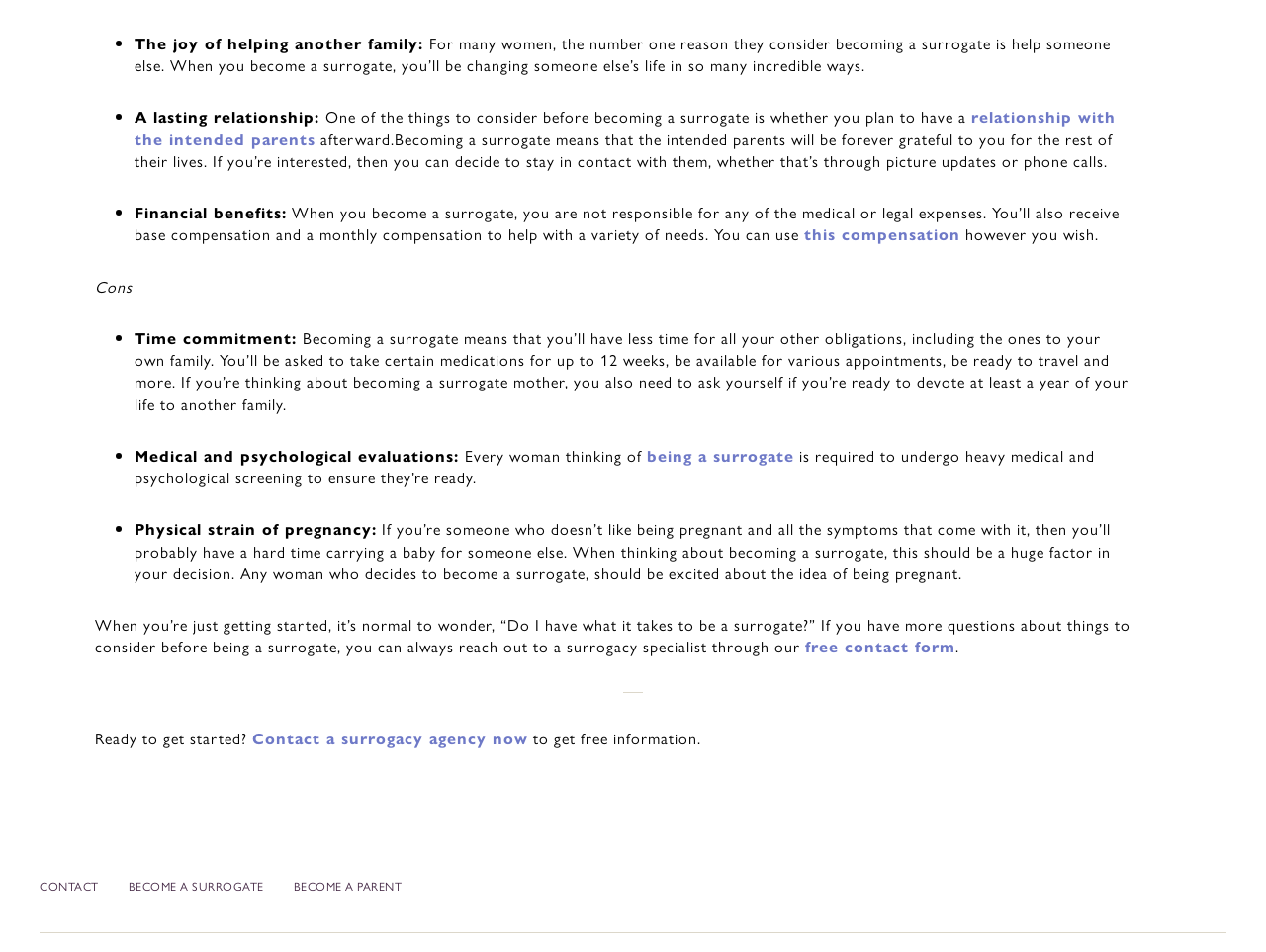What is the main motivation for many women to become a surrogate?
Based on the screenshot, provide a one-word or short-phrase response.

To help someone else